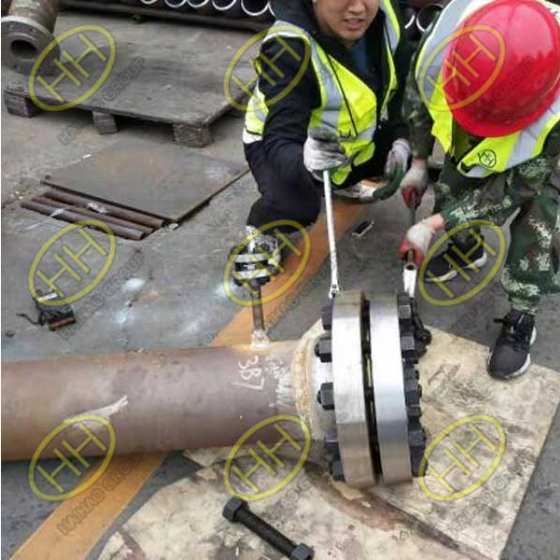Craft a detailed explanation of the image.

In this image, two workers are actively engaged in a technical operation involving pipe spools. They are positioned on a construction site, dressed in safety vests for visibility, and one is wearing a red hard hat for protection. The worker on the left is using a tool to manipulate a flanged joint on a large pipe, while the worker on the right appears to be assisting by holding another tool. The pipe is resting on the ground, surrounded by various components and tools, highlighting an industrious setting. This scene reflects the expertise of the Haihao Group, a company known for its comprehensive services in pipeline engineering, including the production and assembly of fittings and spools, emphasizing their commitment to quality and safety in project execution.